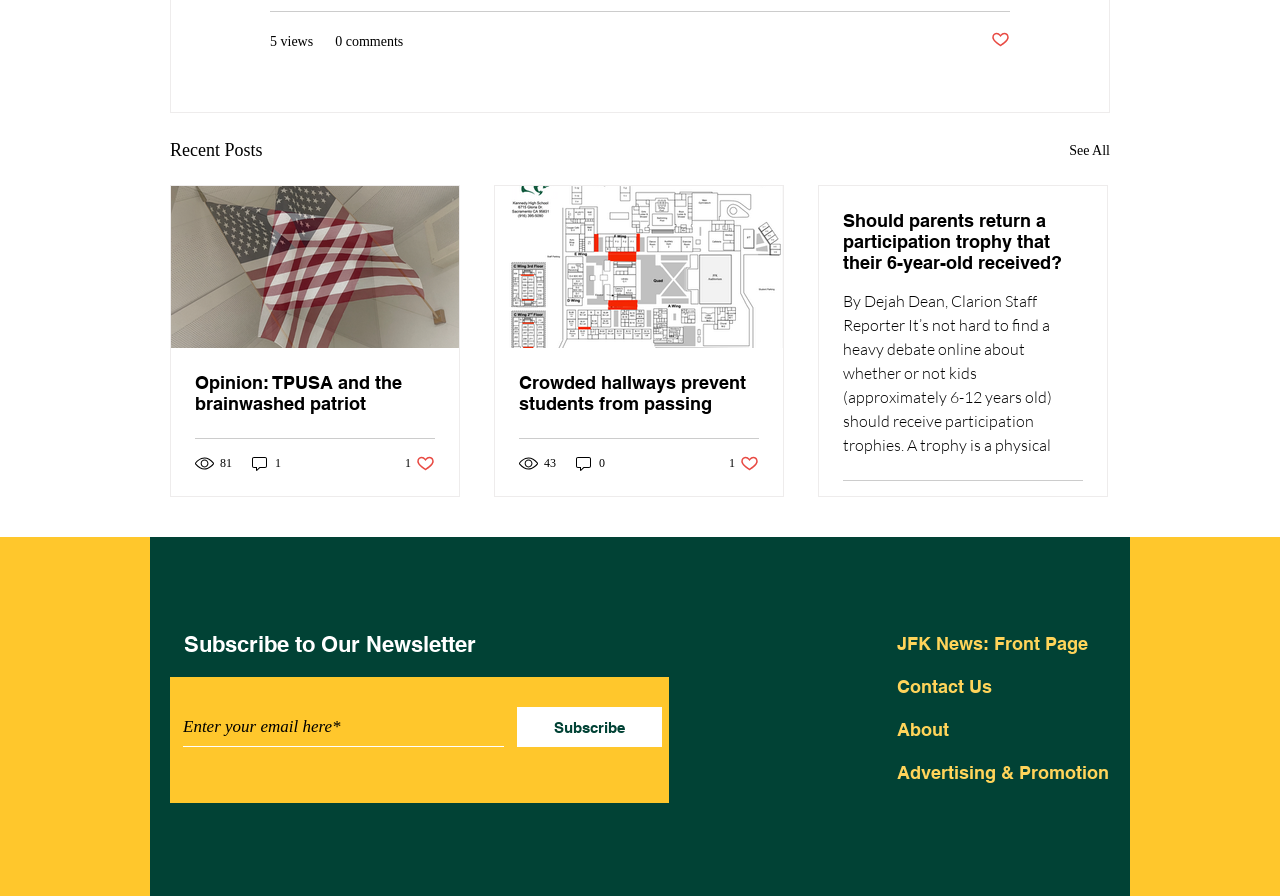Provide a one-word or short-phrase response to the question:
How many social media links are there in the social bar?

3